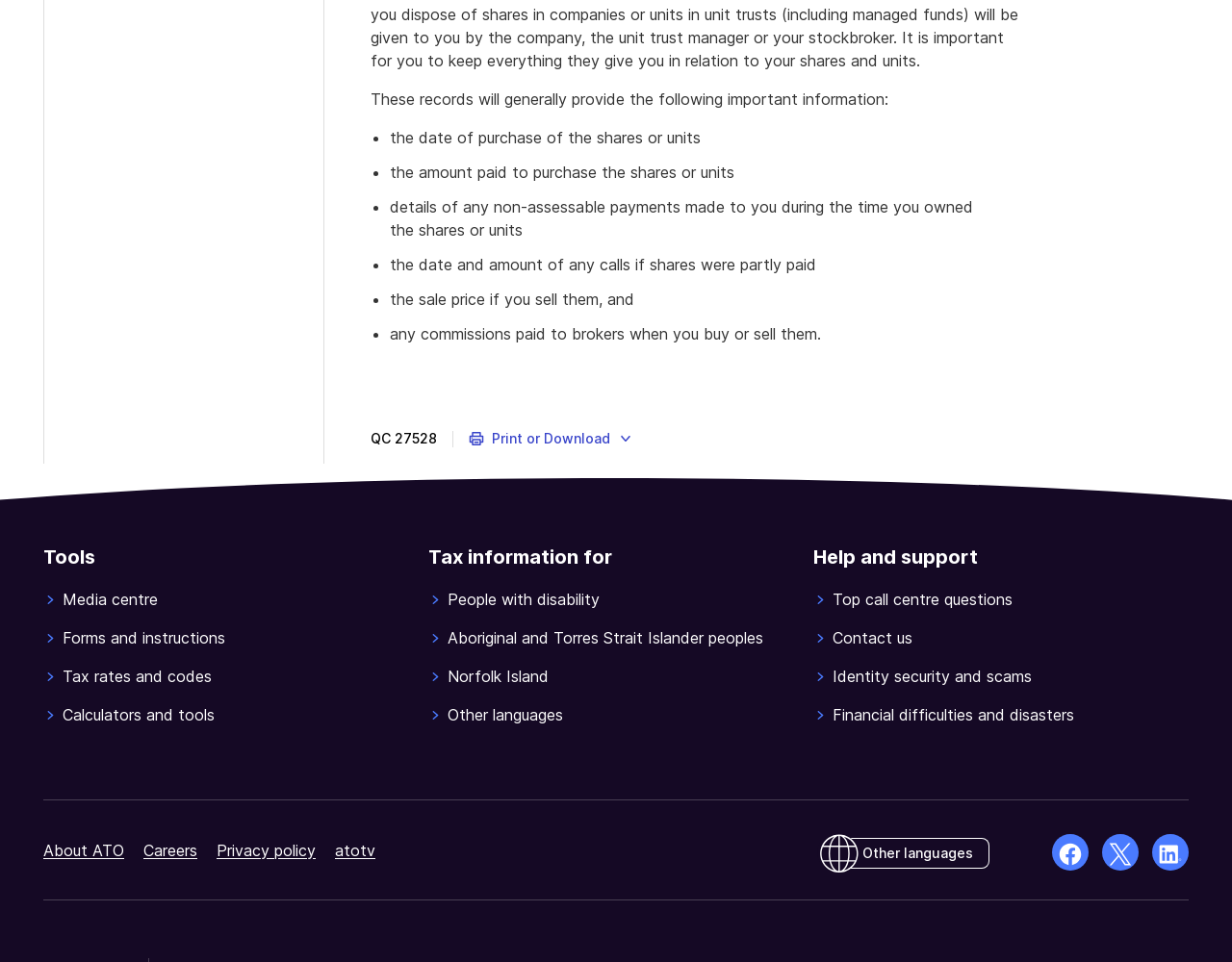Identify the bounding box coordinates of the section to be clicked to complete the task described by the following instruction: "Click the 'Print or Download' button". The coordinates should be four float numbers between 0 and 1, formatted as [left, top, right, bottom].

[0.368, 0.439, 0.526, 0.473]